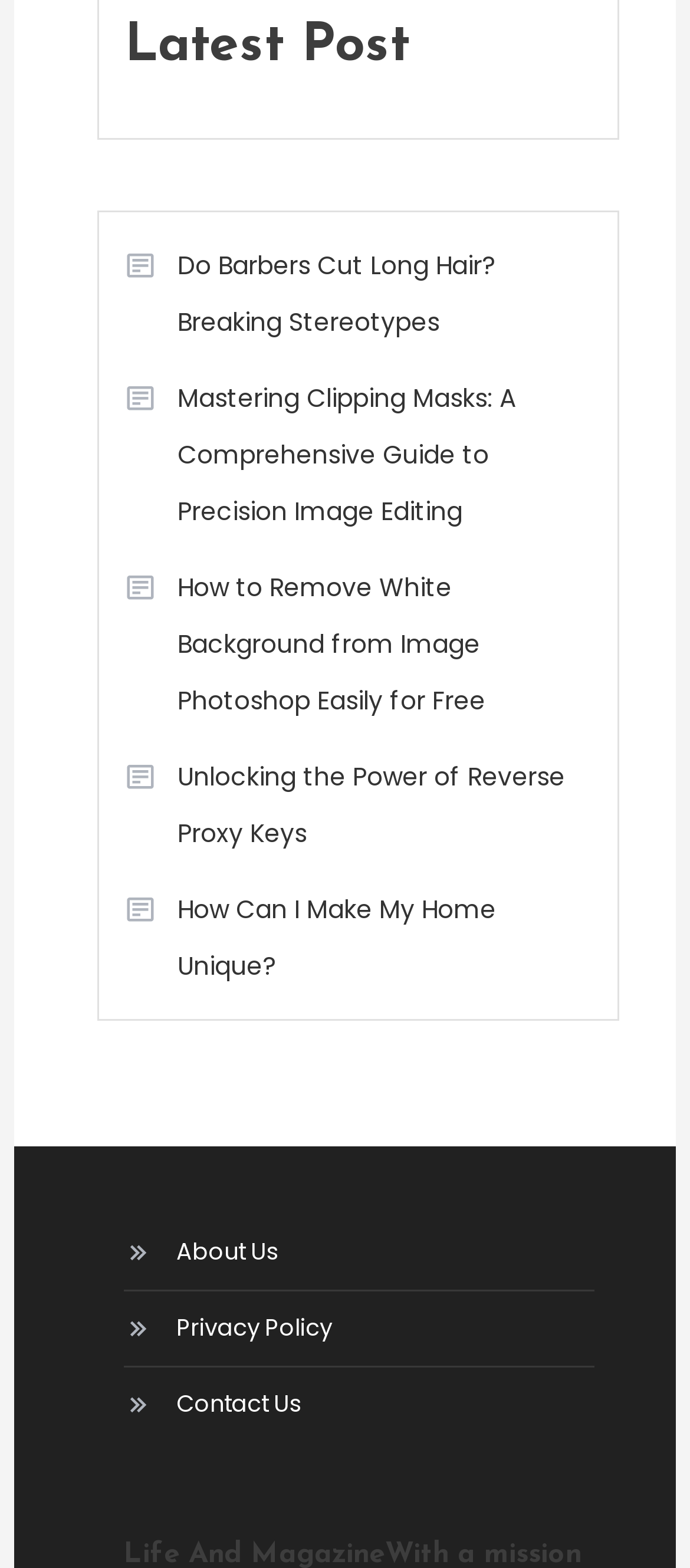Please indicate the bounding box coordinates of the element's region to be clicked to achieve the instruction: "Contact the website administrator". Provide the coordinates as four float numbers between 0 and 1, i.e., [left, top, right, bottom].

[0.178, 0.878, 0.437, 0.914]